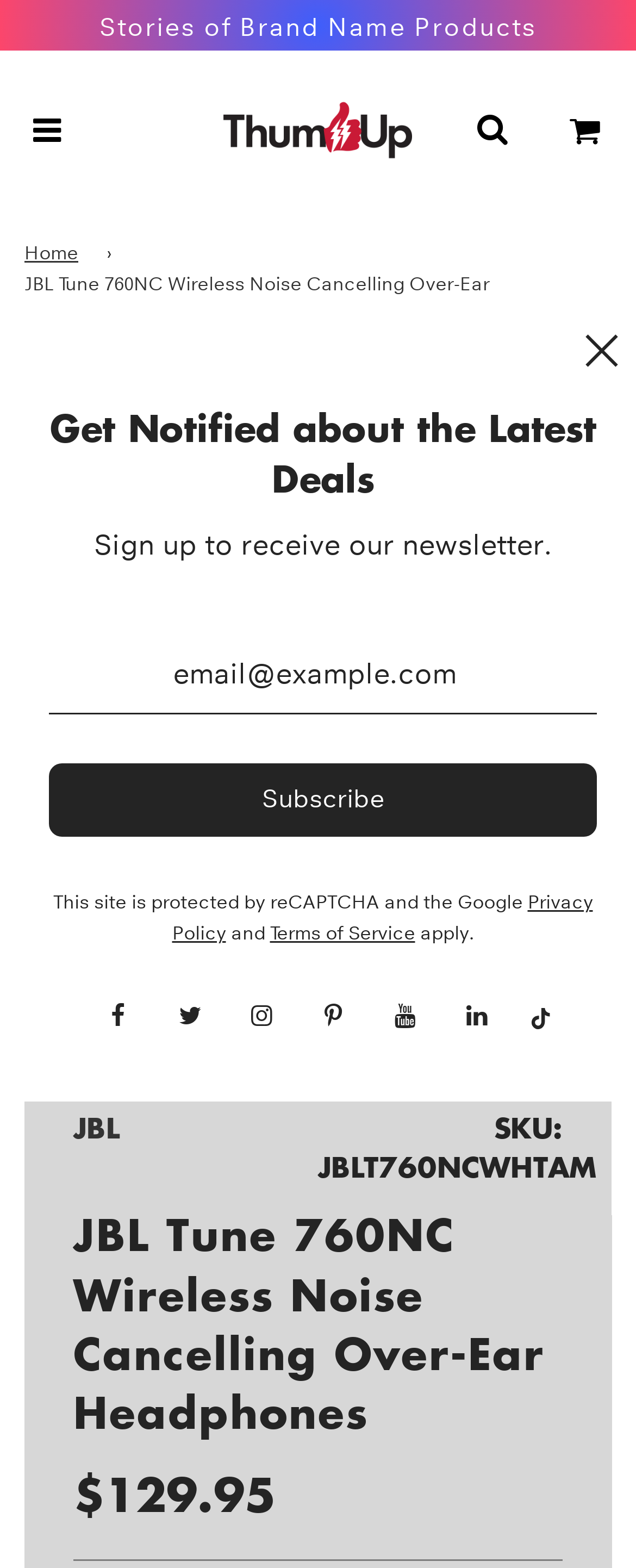Describe every aspect of the webpage comprehensively.

This webpage is about the JBL Tune 760NC Wireless Noise Cancelling Over-Ear Headphones. At the top, there is a navigation bar with links to "Stories of Brand Name Products", "thumzzup", "Search", and "Cart". Below the navigation bar, there is a breadcrumbs section with a link to "Home" and a static text displaying the product name.

On the left side of the page, there is a large image of the headphones. To the right of the image, there are four buttons to navigate through slides. Below the image, there are three headings: one displaying the product name, another showing the brand "JBL", and a third one displaying the SKU number.

Further down, there is a section with prices, including a sale price and a regular price, along with a static text displaying the price "$129.95". On the right side of the page, there is a section to sign up for a newsletter, with a textbox to enter an email address and a "Subscribe" button.

At the bottom of the page, there are links to "Privacy Policy" and "Terms of Service", along with a static text mentioning reCAPTCHA and Google. There are also seven social media links, represented by icons, and an image of a logo.